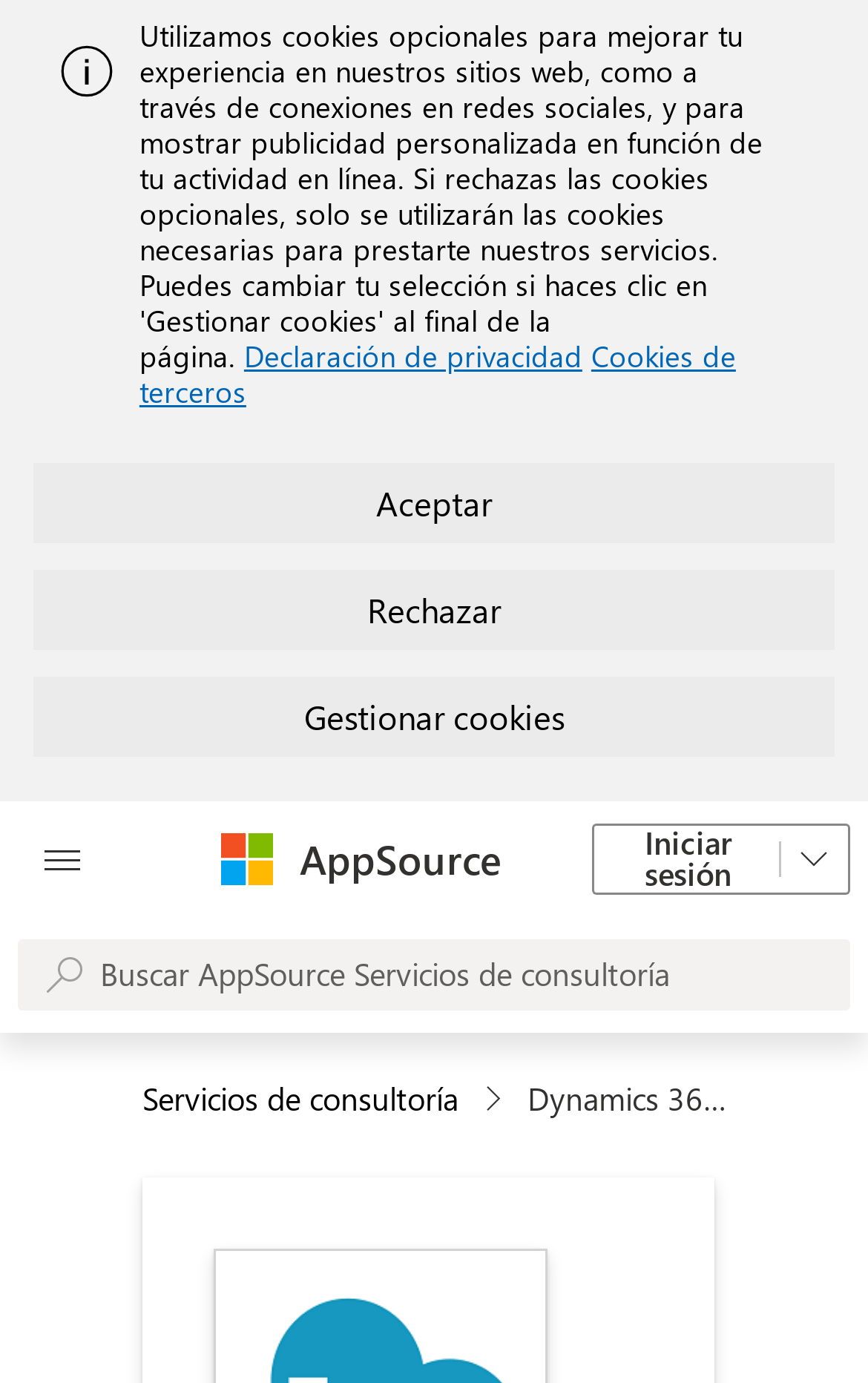What is the 'Iniciar sesión' button used for?
Offer a detailed and exhaustive answer to the question.

The 'Iniciar sesión' button has a role description of 'Botón de expansión de inicio de sesión', which suggests that it is used to initiate the login process.